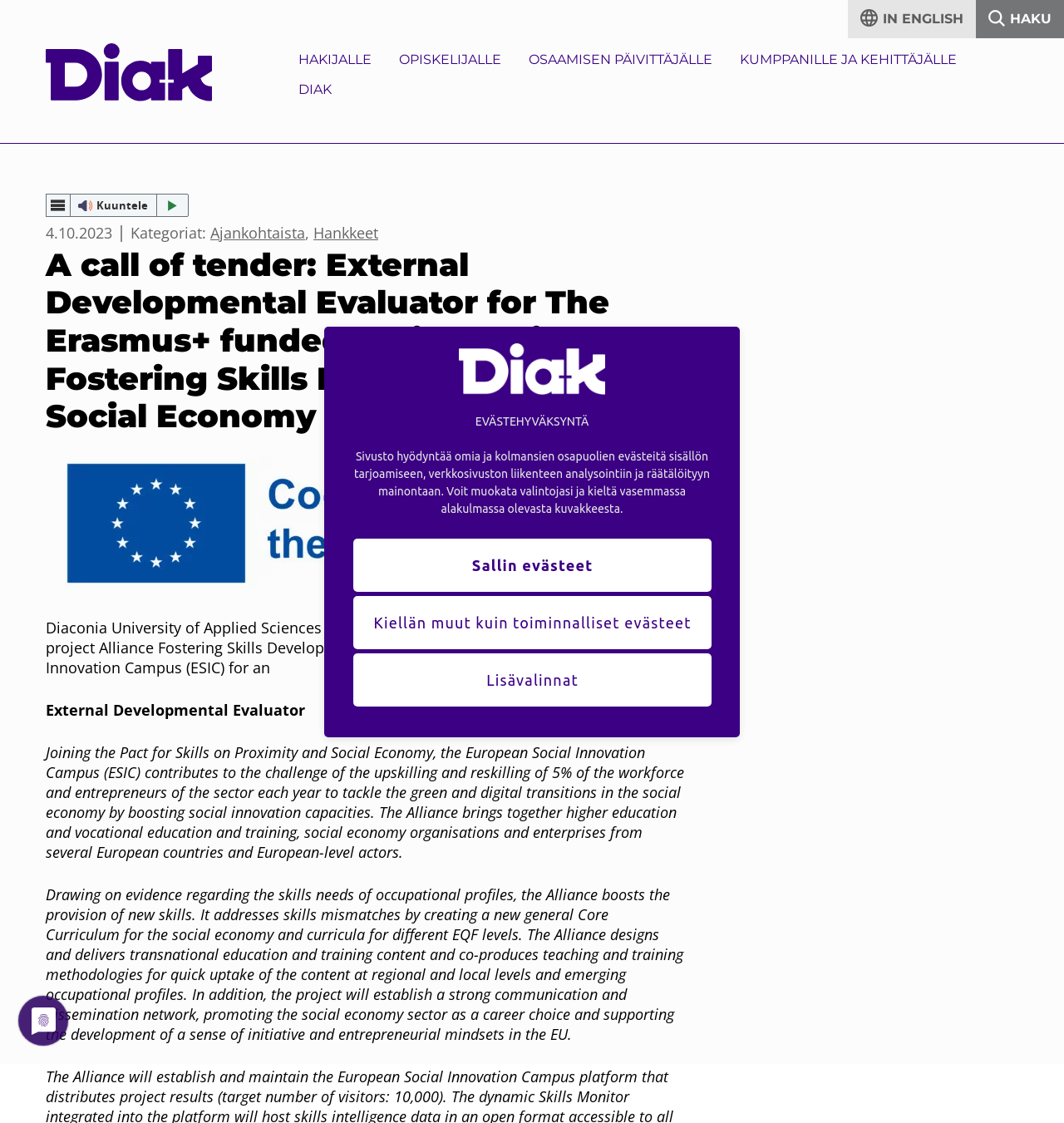Your task is to extract the text of the main heading from the webpage.

A call of tender: External Developmental Evaluator for The Erasmus+ funded project Alliance Fostering Skills Development for Social Economy